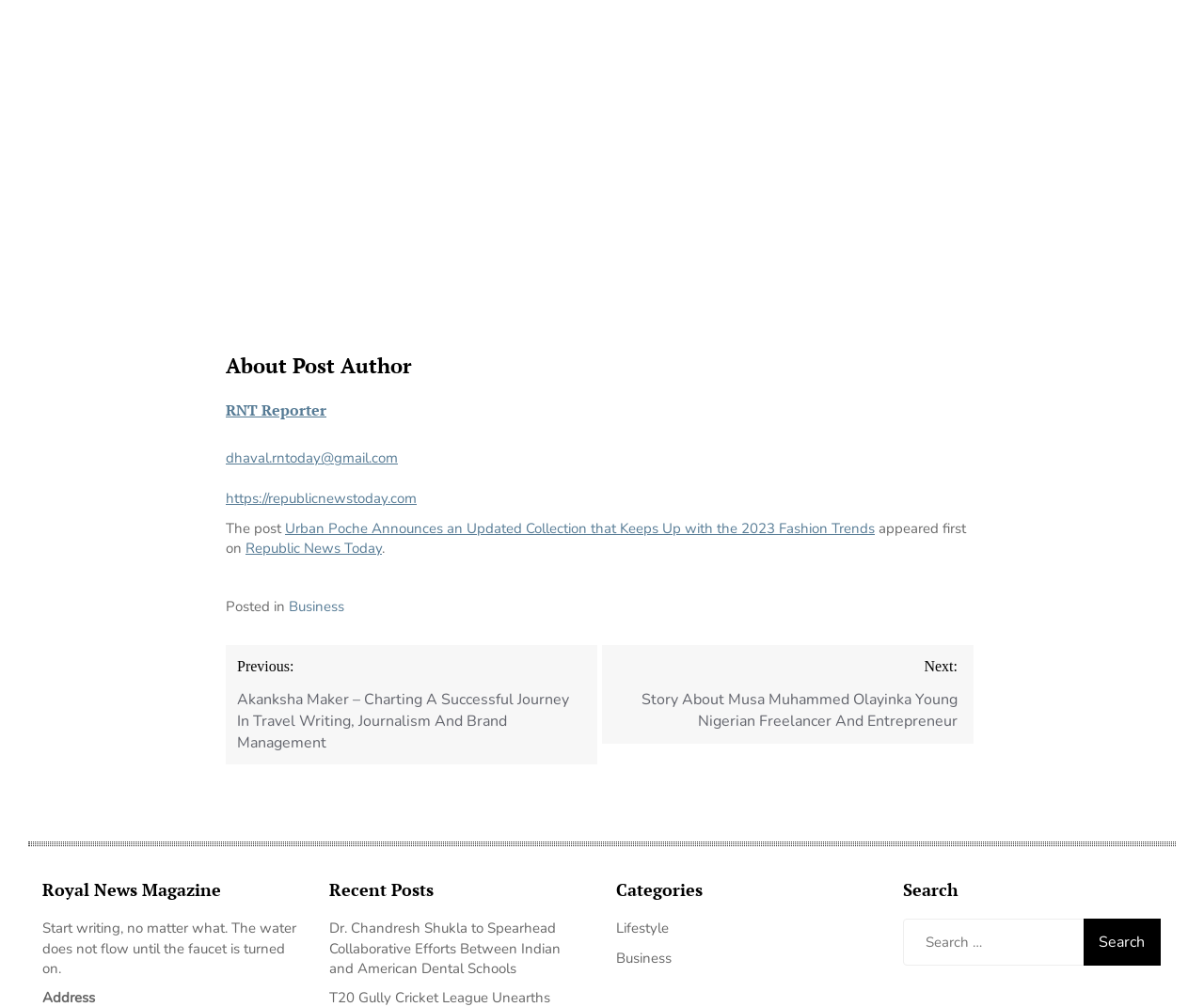Please find the bounding box for the following UI element description. Provide the coordinates in (top-left x, top-left y, bottom-right x, bottom-right y) format, with values between 0 and 1: Business

[0.24, 0.593, 0.286, 0.611]